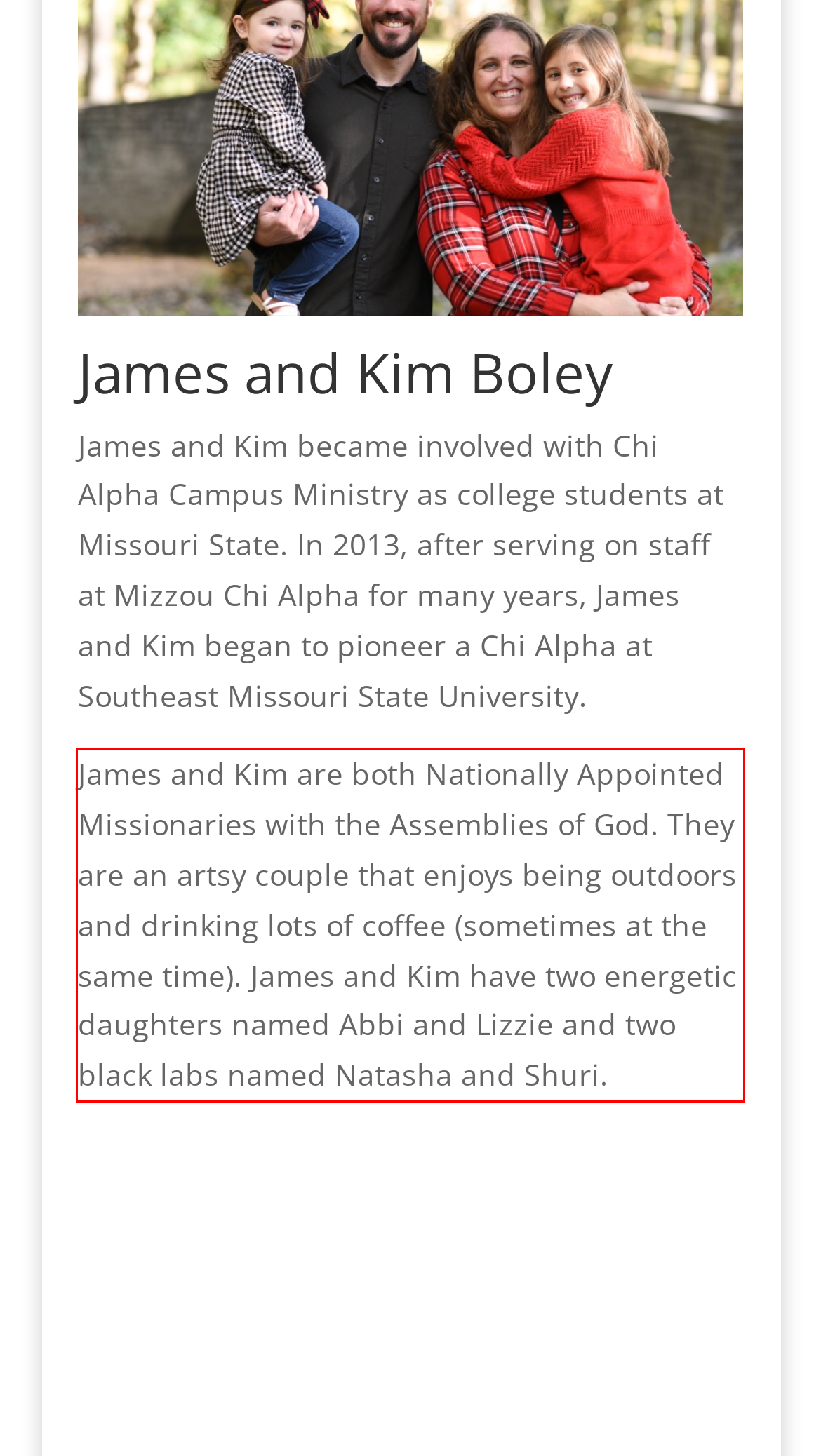Look at the provided screenshot of the webpage and perform OCR on the text within the red bounding box.

James and Kim are both Nationally Appointed Missionaries with the Assemblies of God. They are an artsy couple that enjoys being outdoors and drinking lots of coffee (sometimes at the same time). James and Kim have two energetic daughters named Abbi and Lizzie and two black labs named Natasha and Shuri.